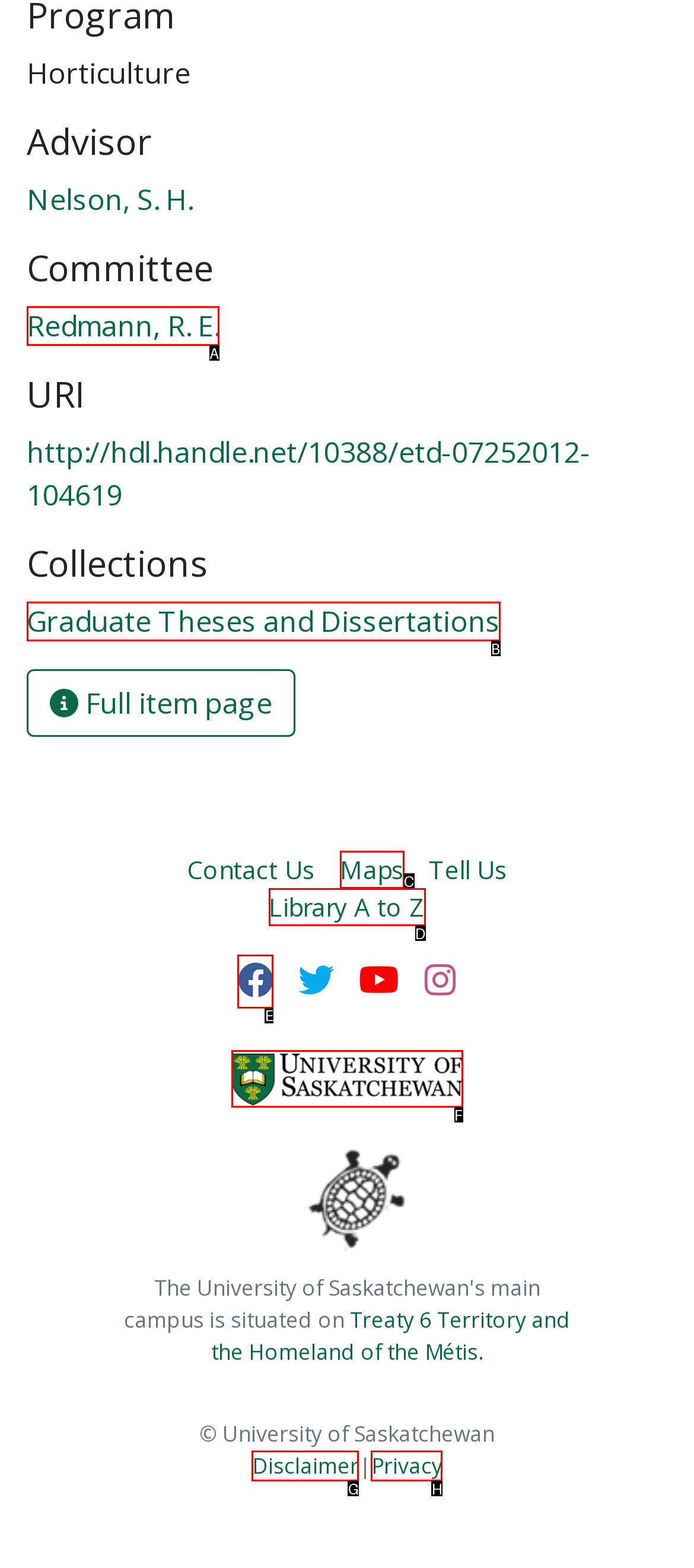Choose the correct UI element to click for this task: Follow the library on Facebook Answer using the letter from the given choices.

E